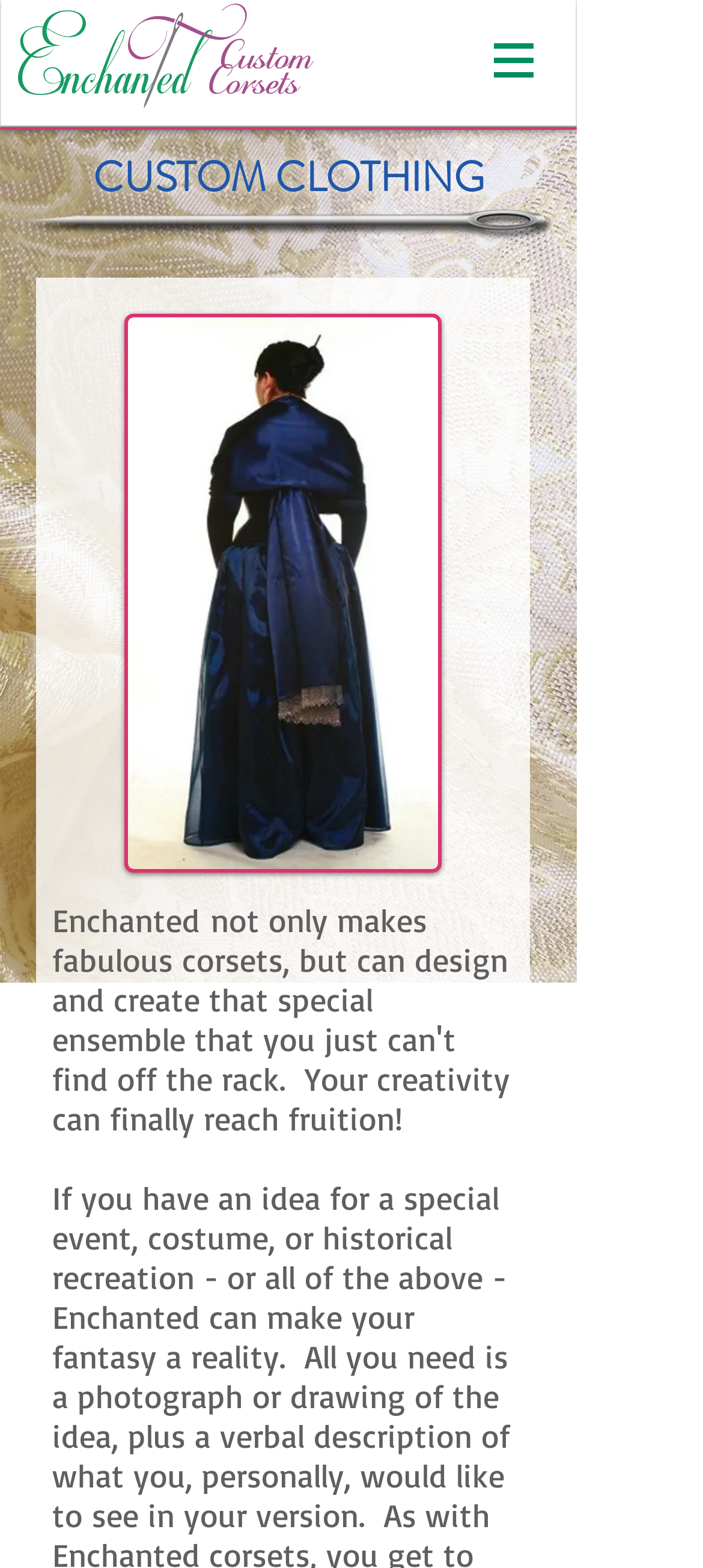Identify the bounding box of the UI element described as follows: "enchanted custom corsets". Provide the coordinates as four float numbers in the range of 0 to 1 [left, top, right, bottom].

[0.026, 0.024, 0.351, 0.047]